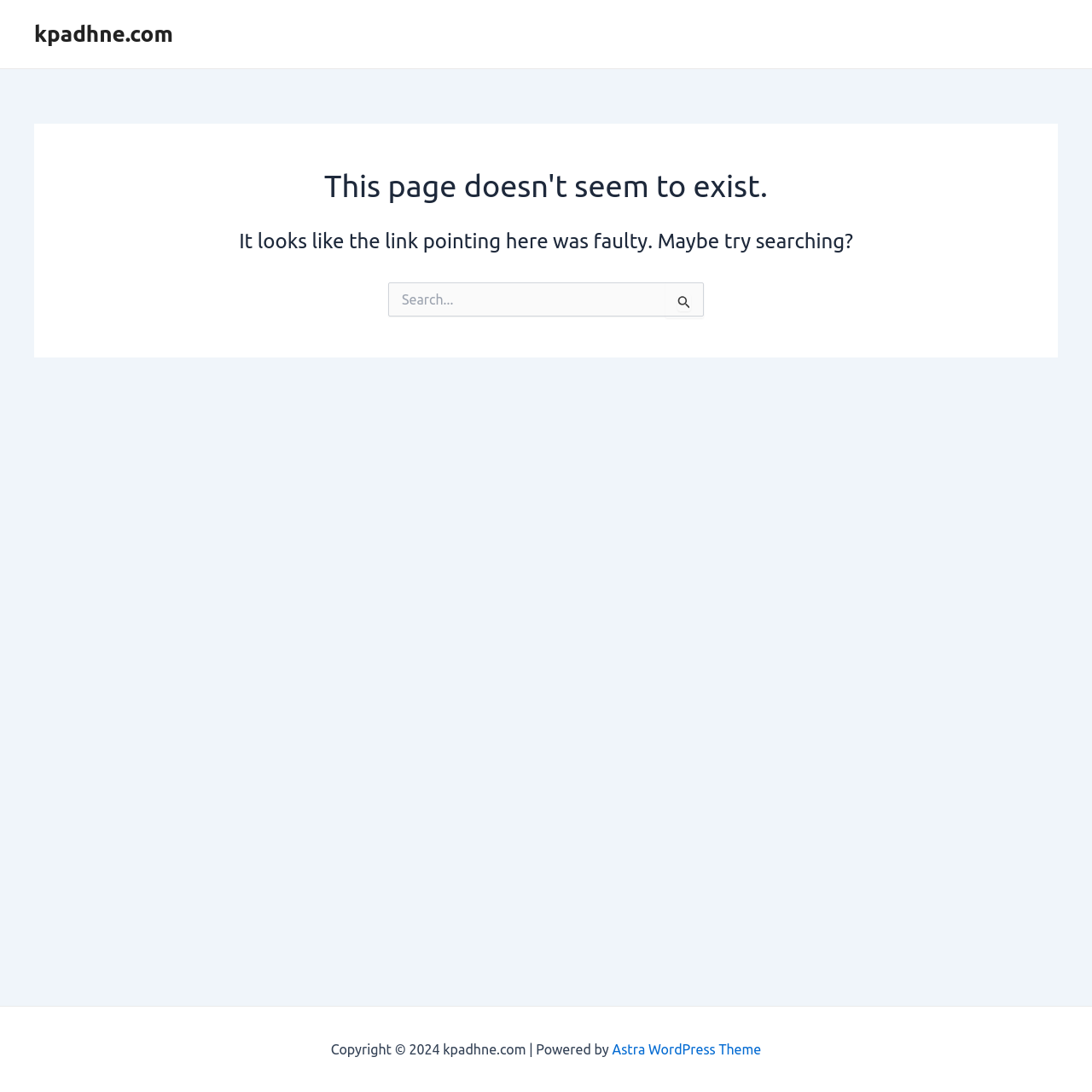What is the copyright year of the website?
Using the details shown in the screenshot, provide a comprehensive answer to the question.

The copyright year is mentioned in the footer section of the page, along with the website's name and the theme used.